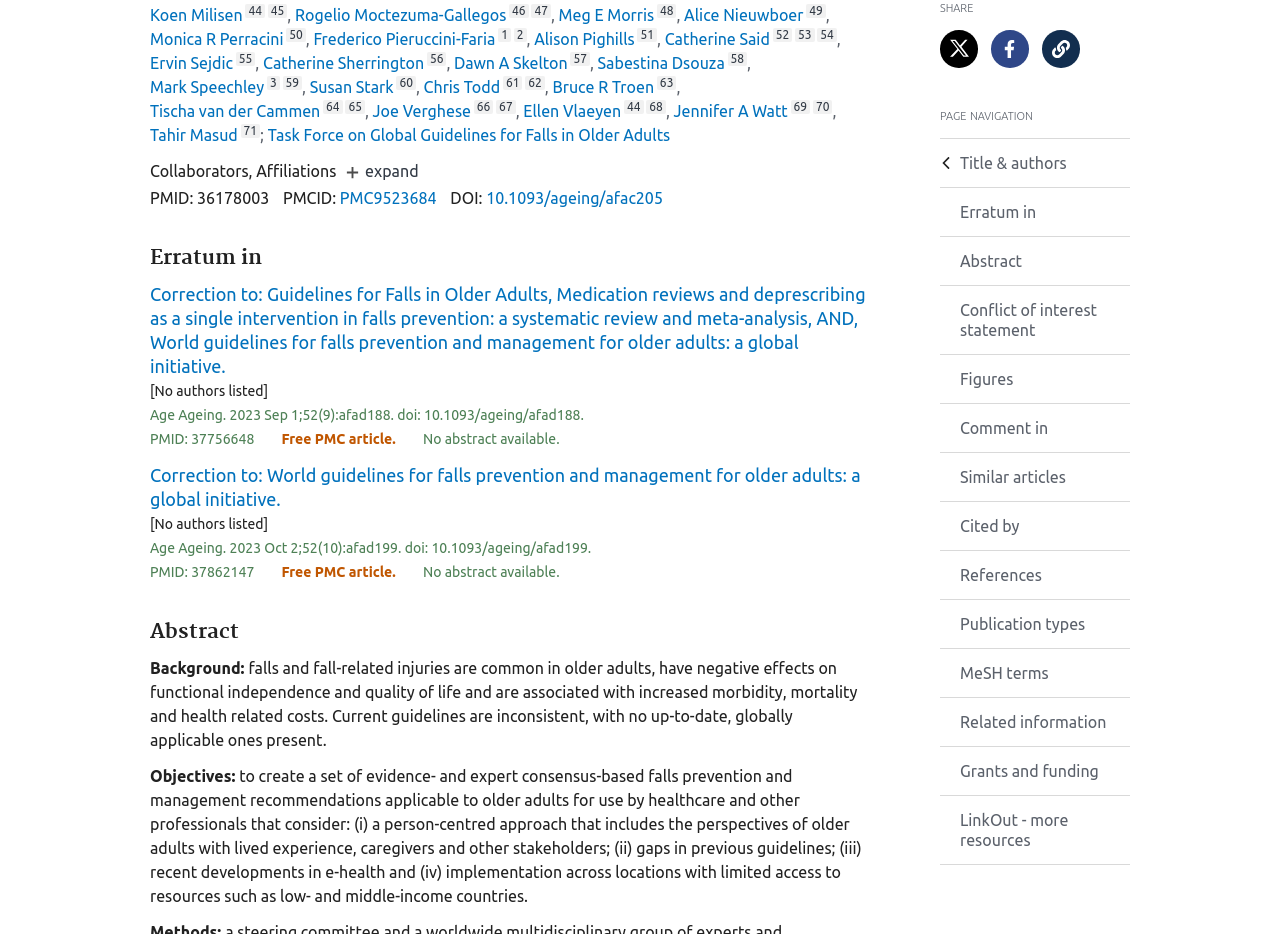Identify the bounding box coordinates for the UI element described as: "+49 (0)511 89-0". The coordinates should be provided as four floats between 0 and 1: [left, top, right, bottom].

None